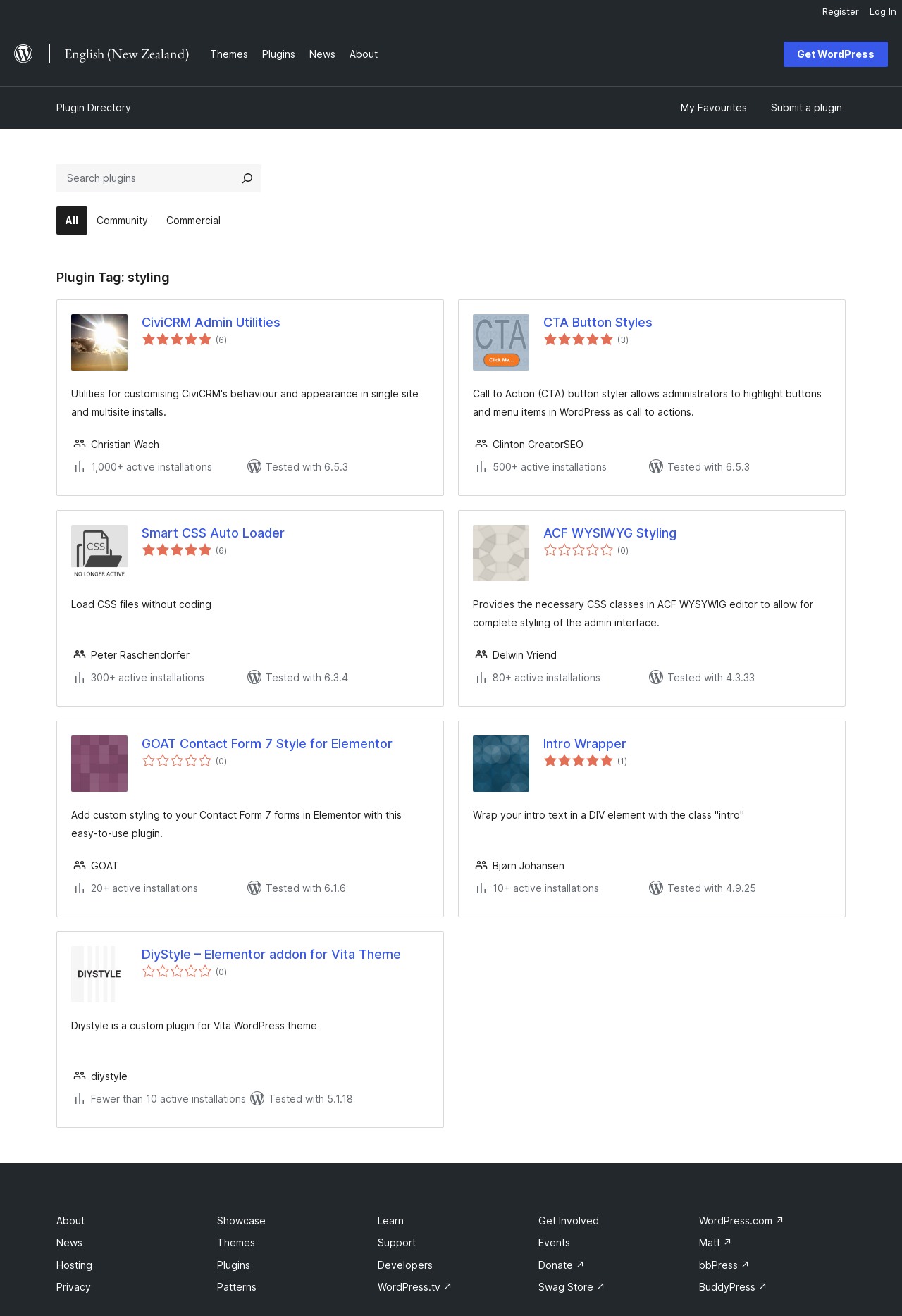Using the provided description Matt ↗, find the bounding box coordinates for the UI element. Provide the coordinates in (top-left x, top-left y, bottom-right x, bottom-right y) format, ensuring all values are between 0 and 1.

[0.775, 0.94, 0.812, 0.949]